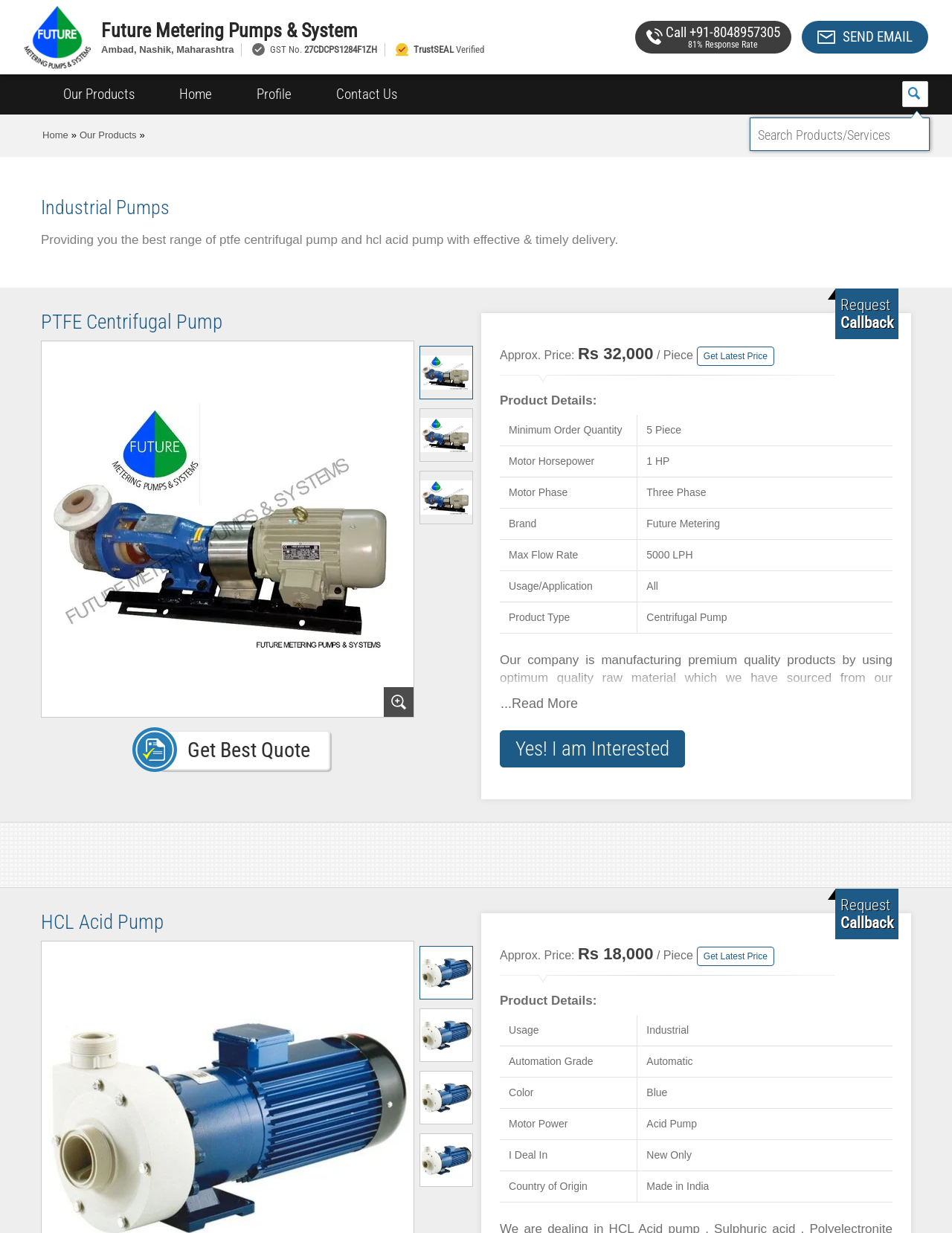Kindly determine the bounding box coordinates of the area that needs to be clicked to fulfill this instruction: "Search for products or services".

[0.788, 0.097, 0.976, 0.122]